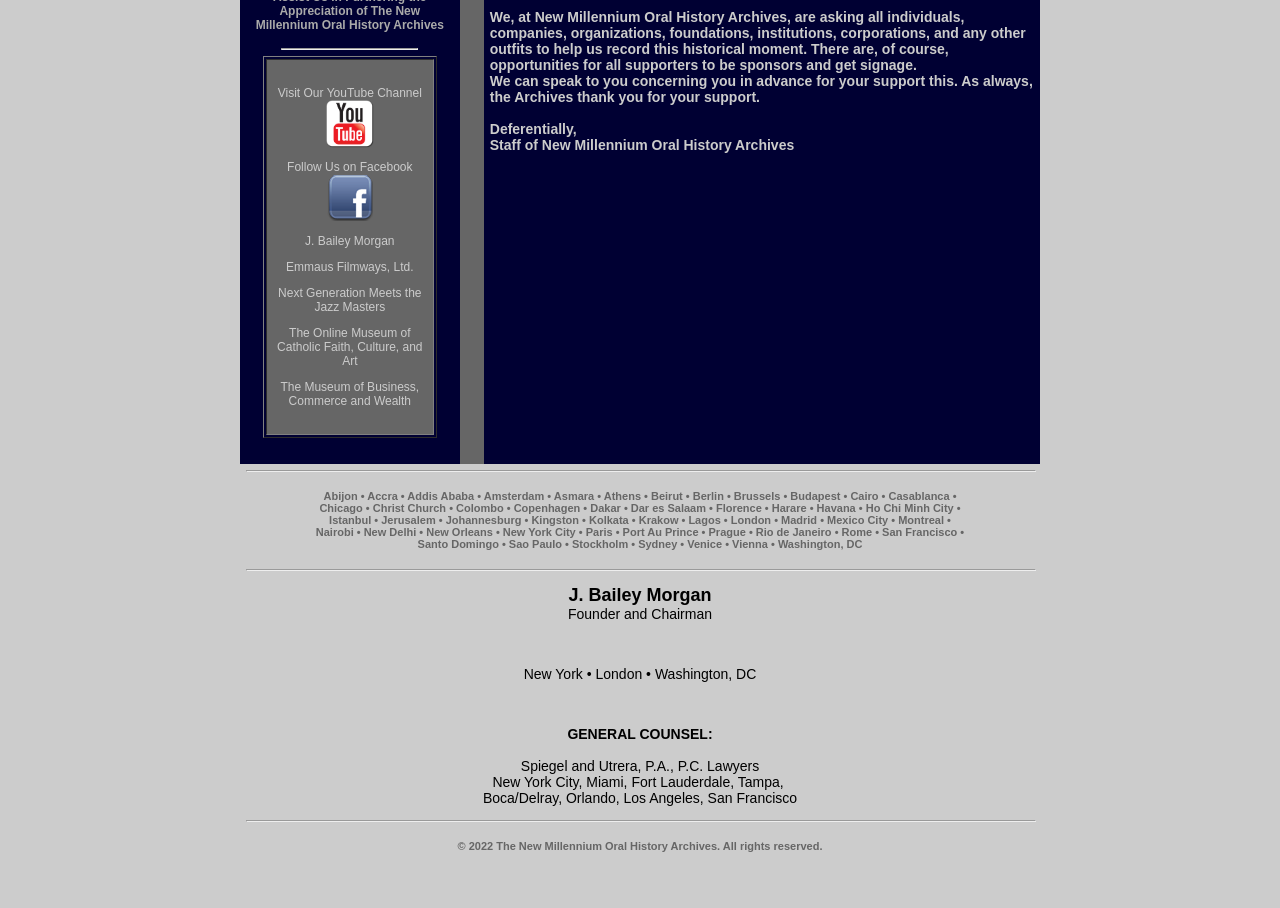Please specify the bounding box coordinates in the format (top-left x, top-left y, bottom-right x, bottom-right y), with values ranging from 0 to 1. Identify the bounding box for the UI component described as follows: The Firm

None